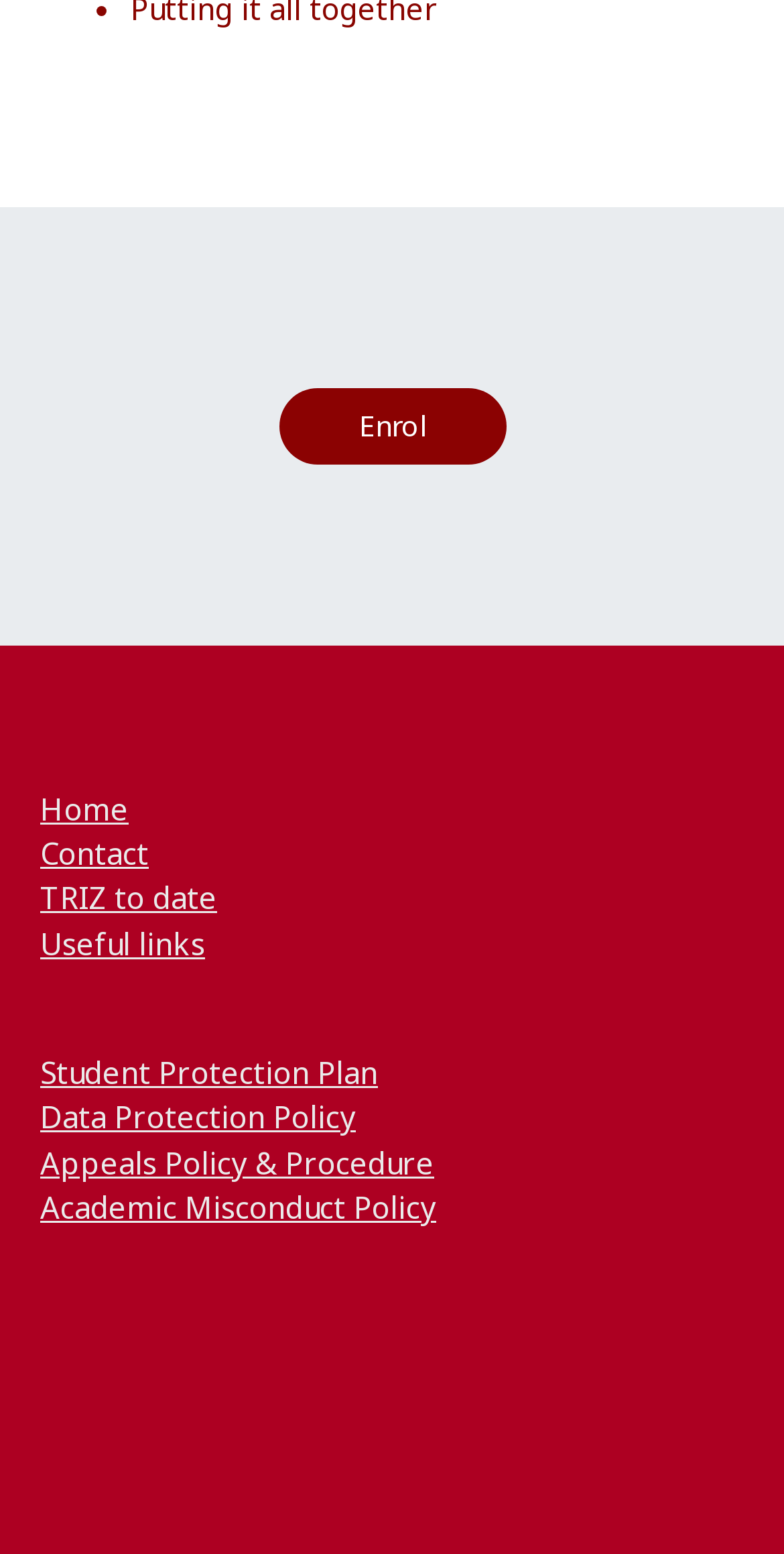How many navigation menus are there?
Based on the image, respond with a single word or phrase.

2